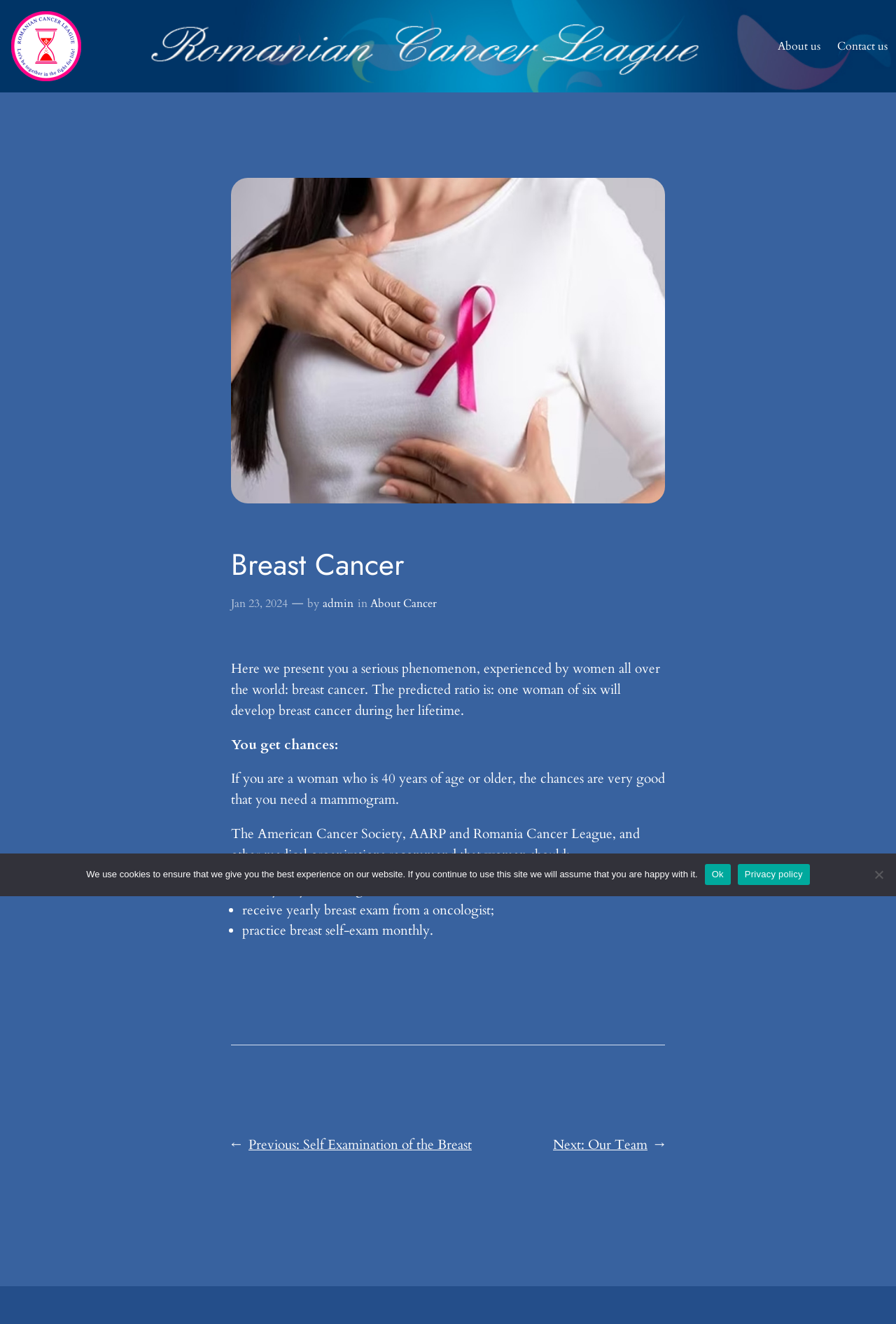What organization recommends yearly mammograms?
Please provide a comprehensive answer to the question based on the webpage screenshot.

The webpage mentions that the American Cancer Society, AARP, and Romania Cancer League, among other medical organizations, recommend that women should have yearly mammograms, receive yearly breast exams from an oncologist, and practice breast self-exam monthly.